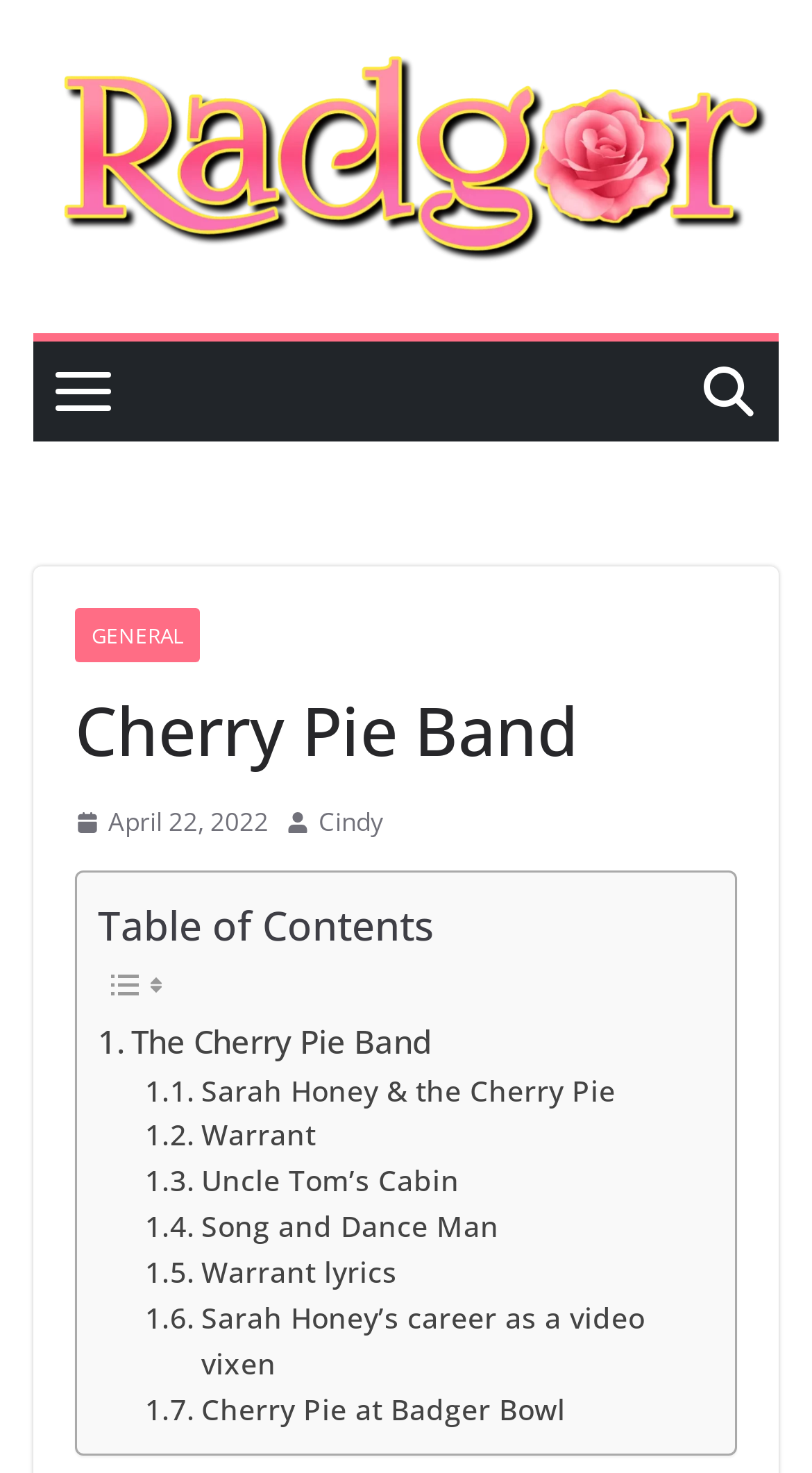Please identify the bounding box coordinates for the region that you need to click to follow this instruction: "Read the Cherry Pie Band header".

[0.092, 0.467, 0.908, 0.526]